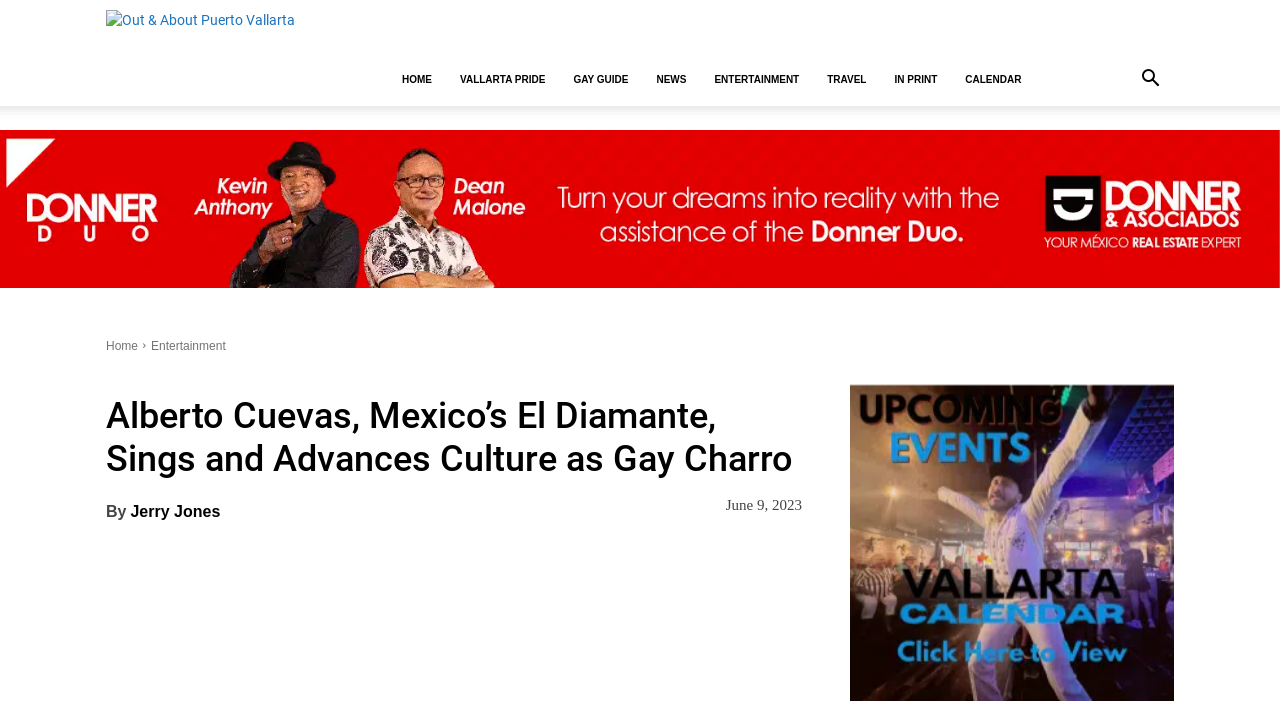When was the article published?
Please answer the question as detailed as possible based on the image.

I found the publication date by looking at the time element with the text 'June 9, 2023' below the heading 'Alberto Cuevas, Mexico’s El Diamante, Sings and Advances Culture as Gay Charro'.